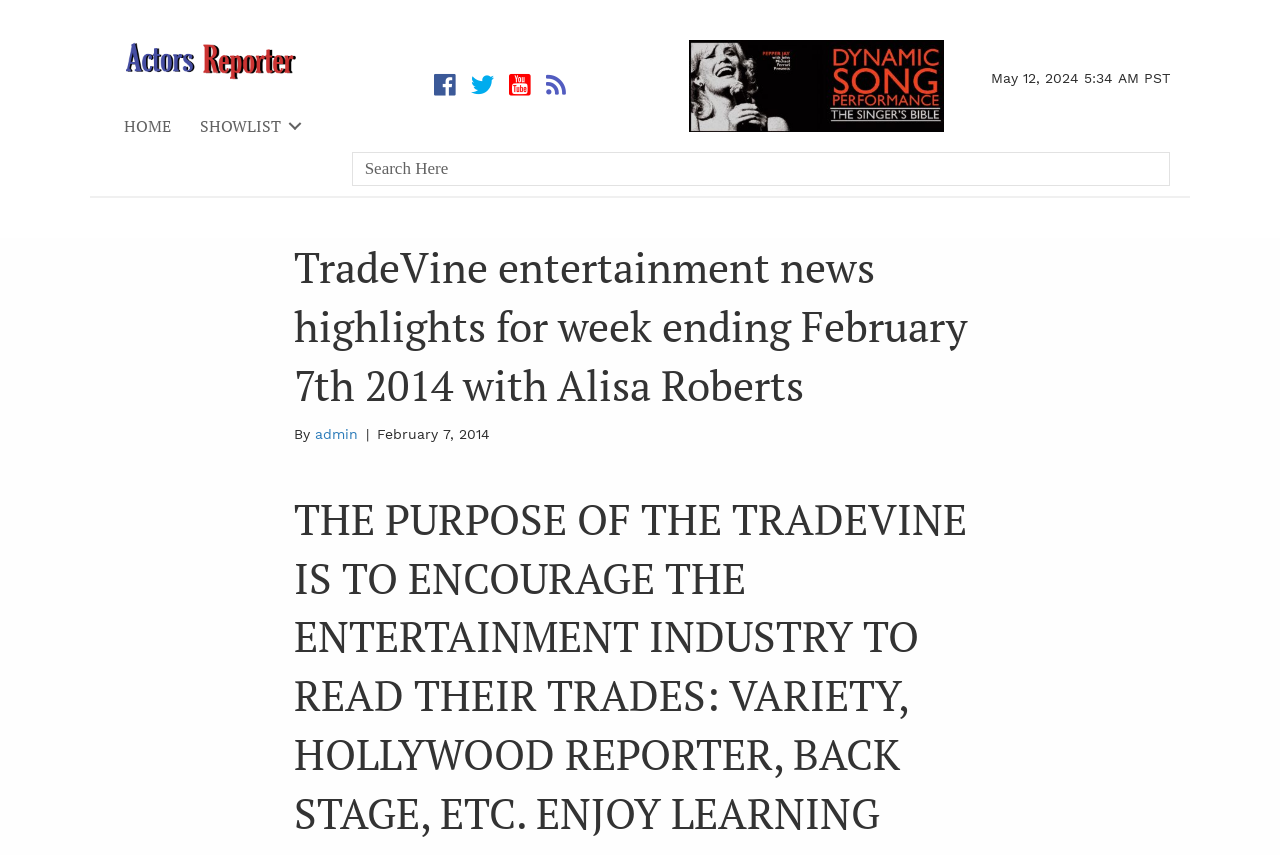Please find the bounding box for the UI element described by: "name="_sf_search[]" placeholder="Search Here"".

[0.275, 0.178, 0.914, 0.218]